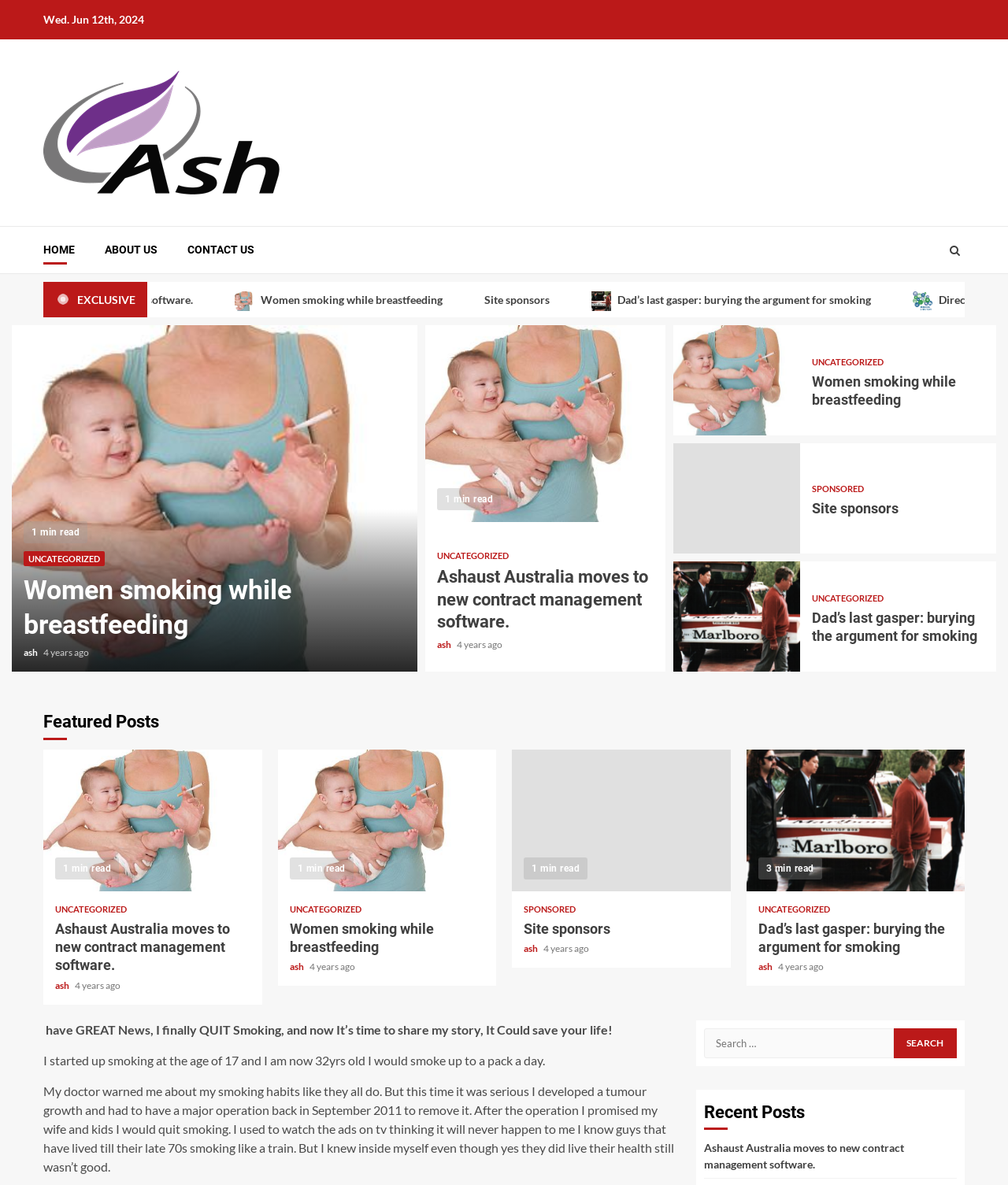Please determine the bounding box coordinates of the area that needs to be clicked to complete this task: 'Click on HOME'. The coordinates must be four float numbers between 0 and 1, formatted as [left, top, right, bottom].

[0.043, 0.205, 0.074, 0.217]